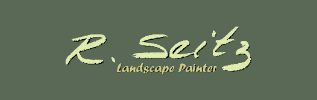Please answer the following question using a single word or phrase: What color is the text in the signature?

Light yellow